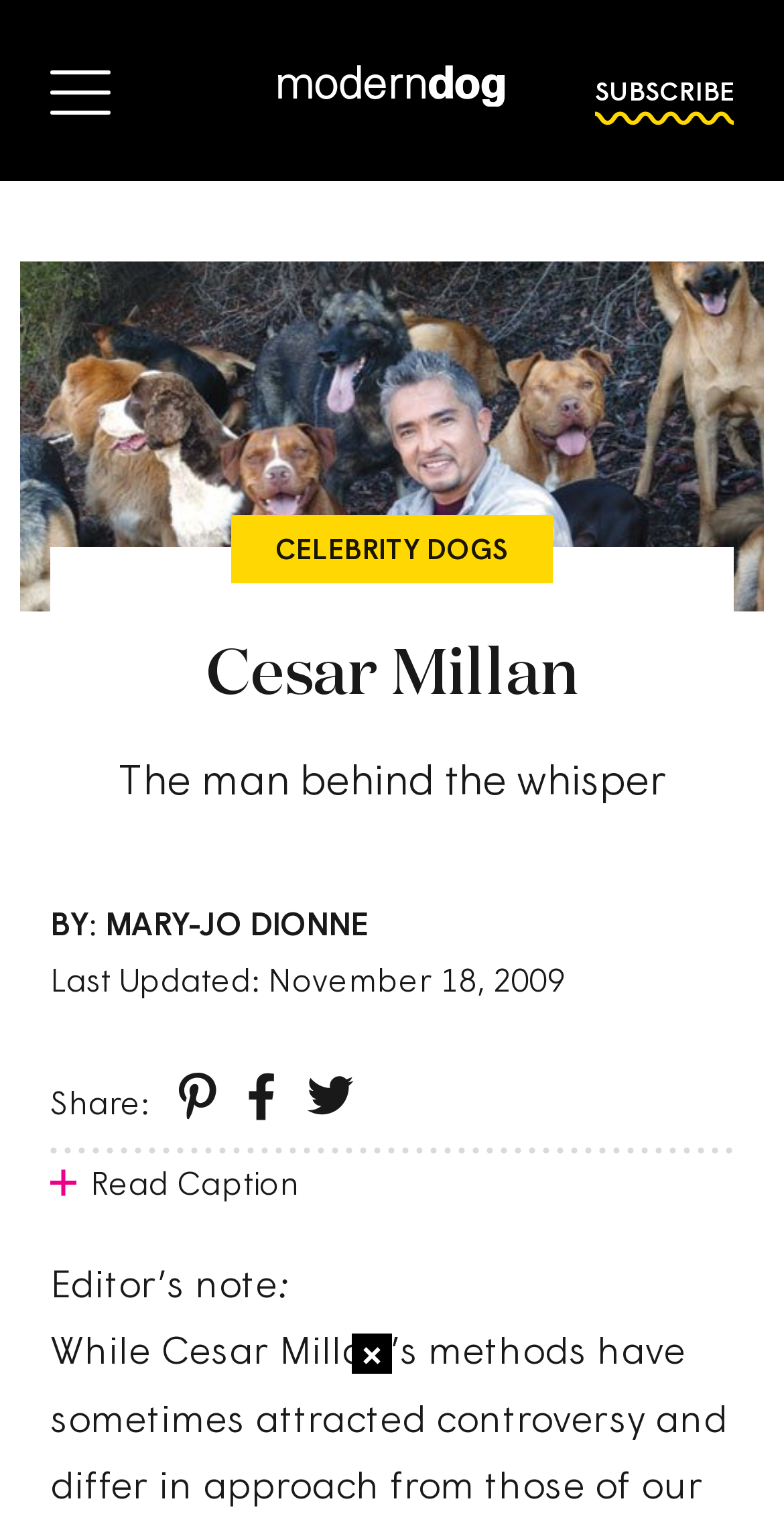Refer to the element description English and identify the corresponding bounding box in the screenshot. Format the coordinates as (top-left x, top-left y, bottom-right x, bottom-right y) with values in the range of 0 to 1.

None